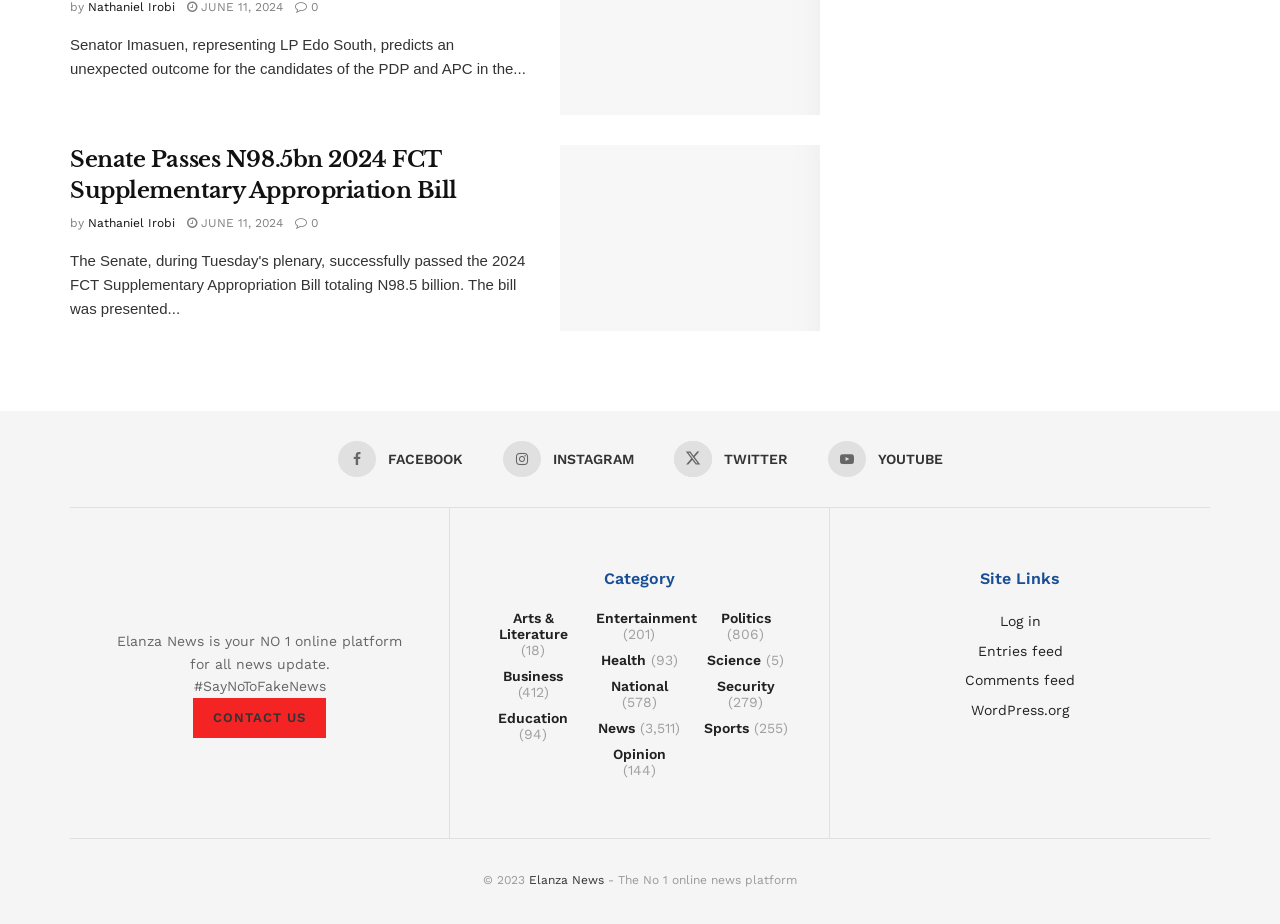Provide a single word or phrase answer to the question: 
What is the name of the online news platform?

Elanza News